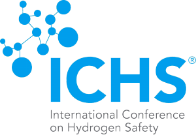What is written below the acronym 'ICHS'?
Refer to the image and provide a one-word or short phrase answer.

Full name of the event